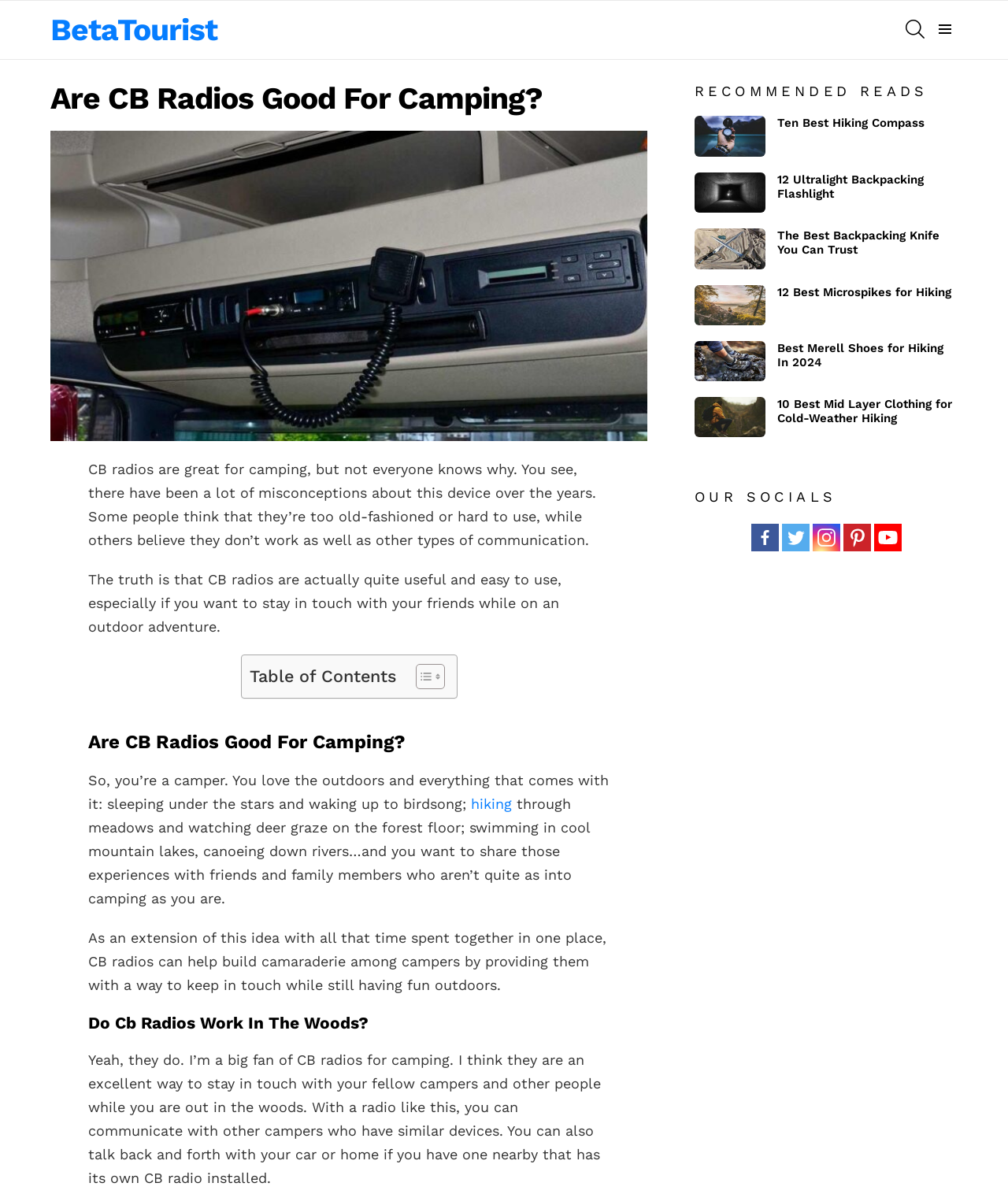What is the main title displayed on this webpage?

Are CB Radios Good For Camping?